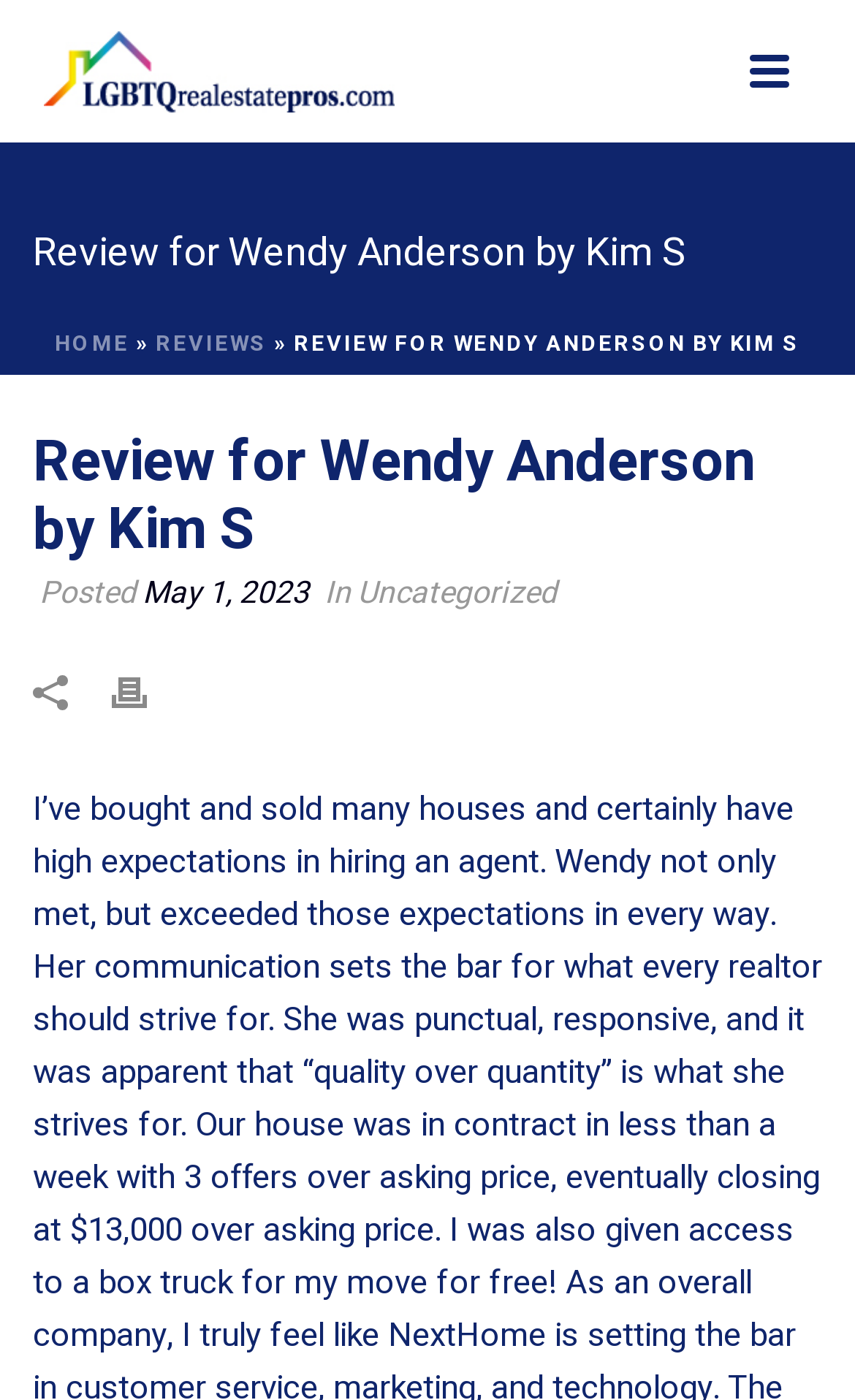Please locate and retrieve the main header text of the webpage.

Review for Wendy Anderson by Kim S